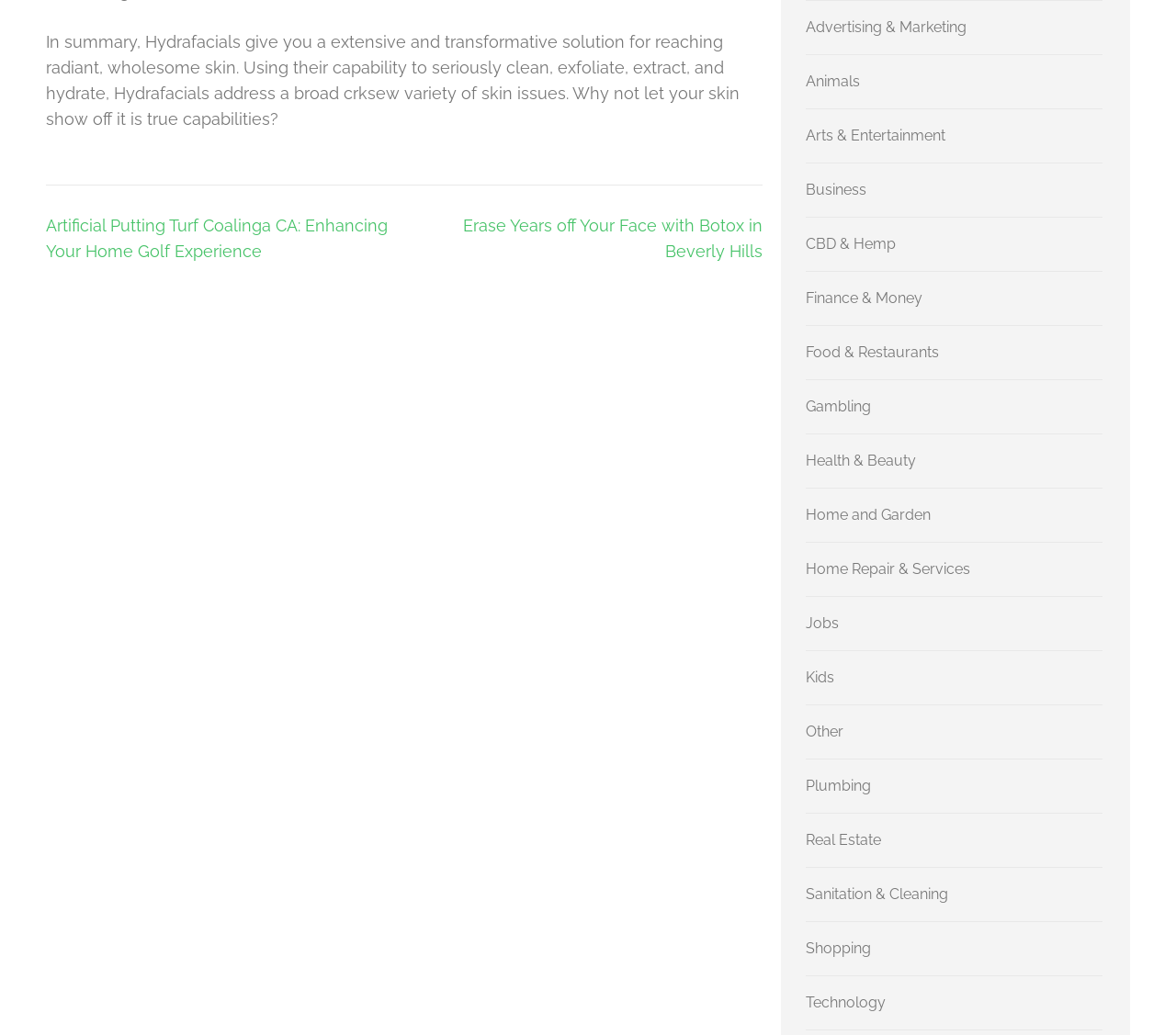Using details from the image, please answer the following question comprehensively:
In which section is the 'Health & Beauty' link located?

The 'Health & Beauty' link is located on the right side of the webpage, among other category links.